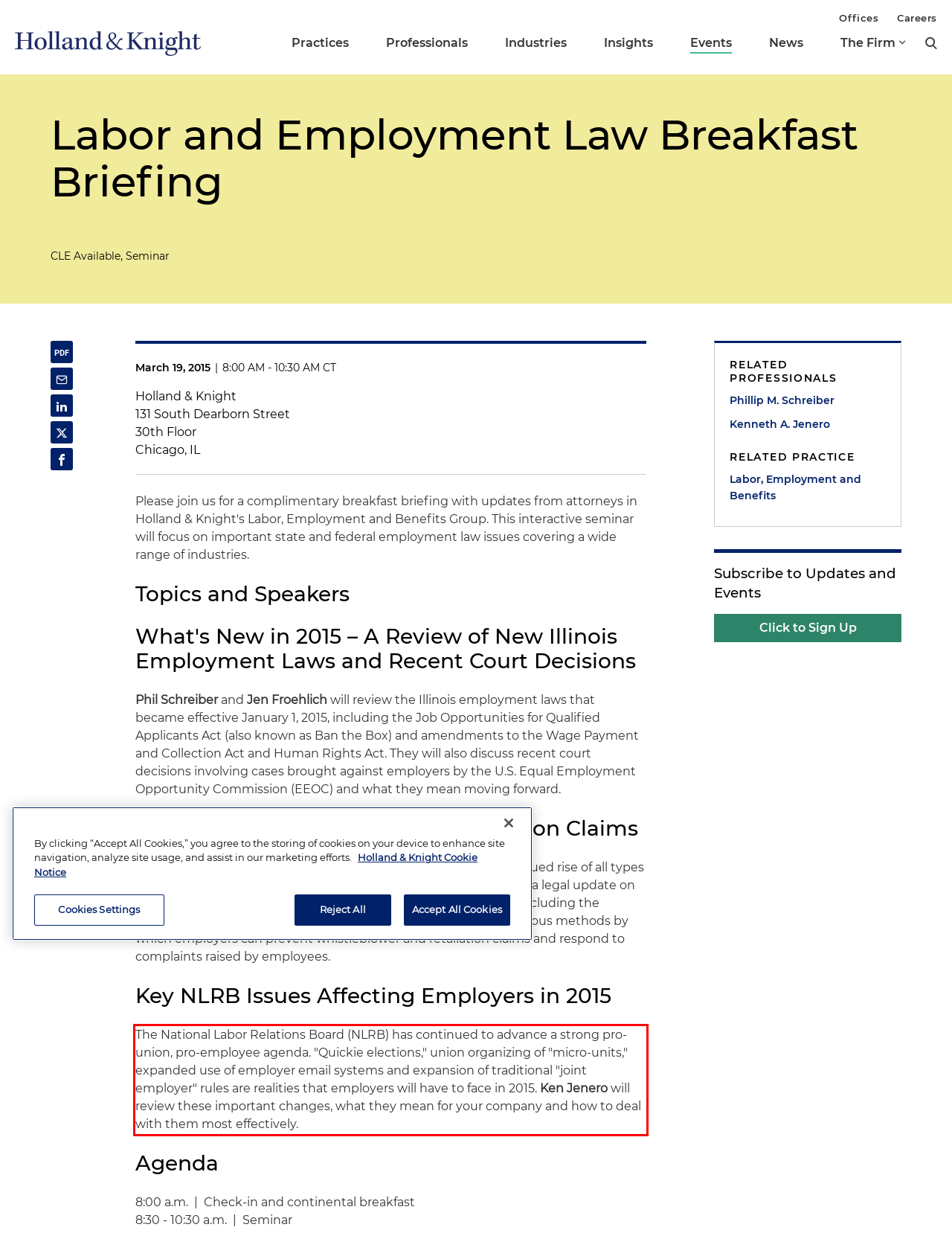The screenshot provided shows a webpage with a red bounding box. Apply OCR to the text within this red bounding box and provide the extracted content.

The National Labor Relations Board (NLRB) has continued to advance a strong pro-union, pro-employee agenda. "Quickie elections," union organizing of "micro-units," expanded use of employer email systems and expansion of traditional "joint employer" rules are realities that employers will have to face in 2015. Ken Jenero will review these important changes, what they mean for your company and how to deal with them most effectively.